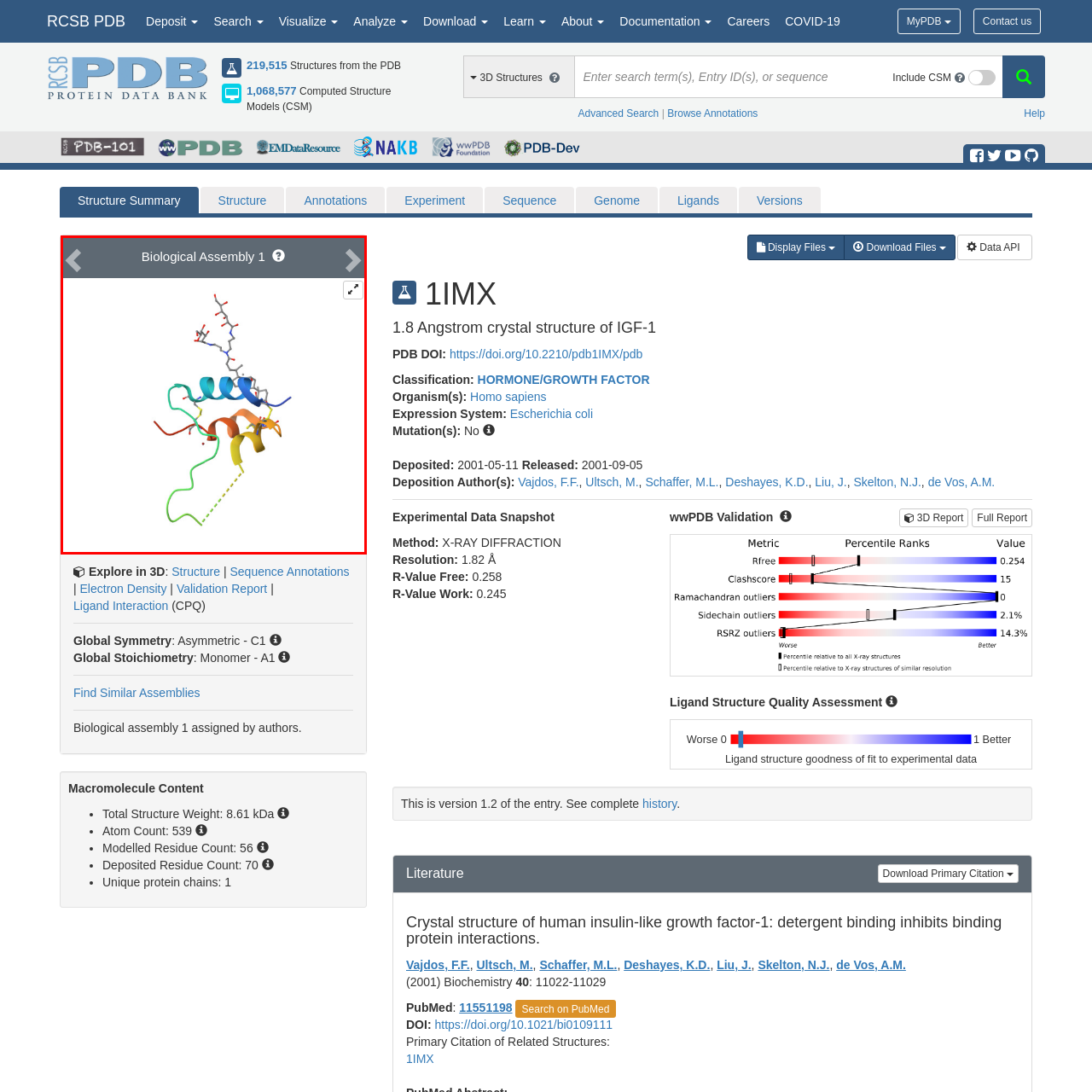Check the image highlighted in red, What do the red side chains signify?
 Please answer in a single word or phrase.

Individual amino acids